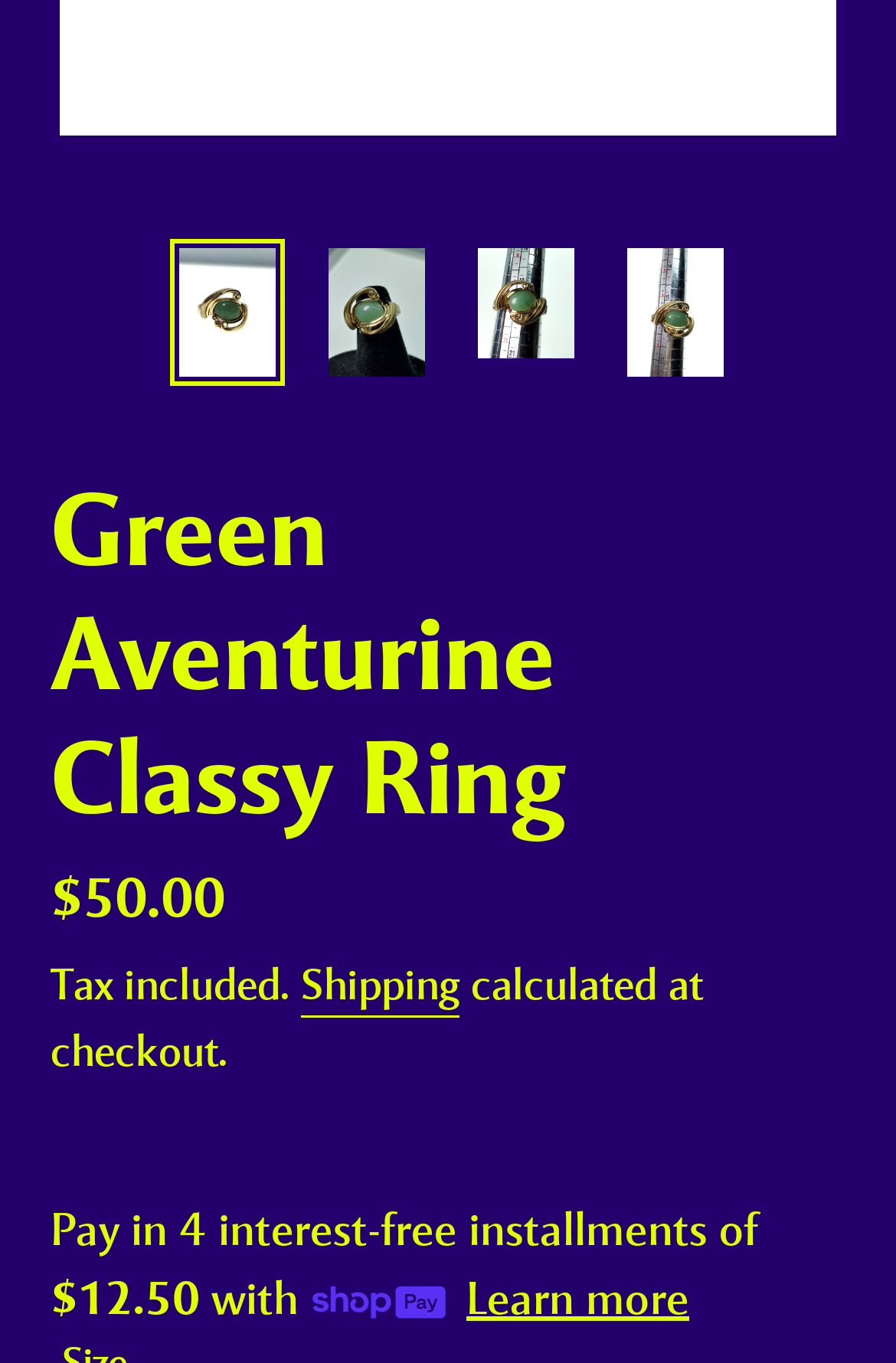Find and provide the bounding box coordinates for the UI element described with: "Shipping".

[0.336, 0.702, 0.513, 0.747]